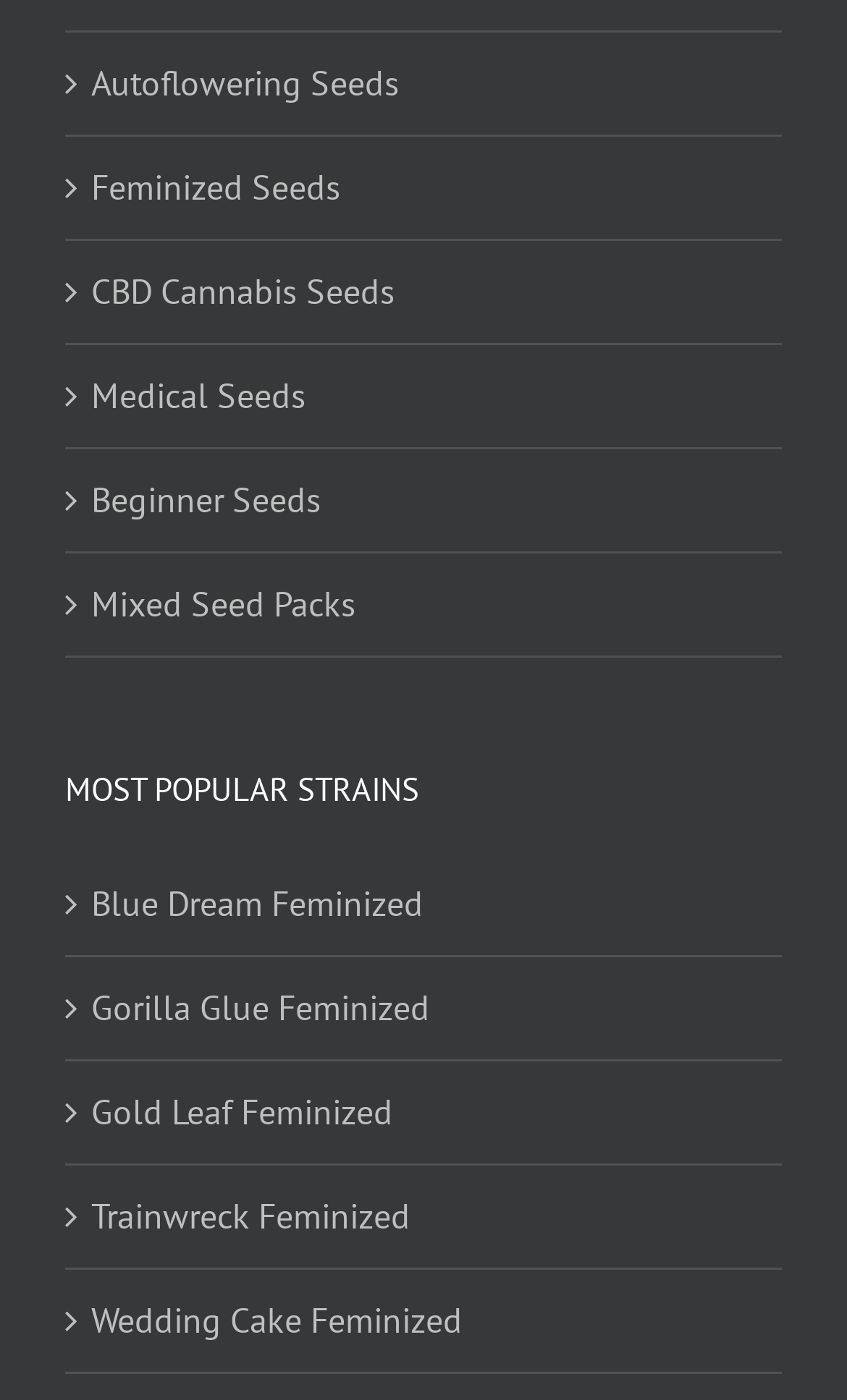Show the bounding box coordinates for the element that needs to be clicked to execute the following instruction: "View MOST POPULAR STRAINS". Provide the coordinates in the form of four float numbers between 0 and 1, i.e., [left, top, right, bottom].

[0.077, 0.547, 0.923, 0.582]